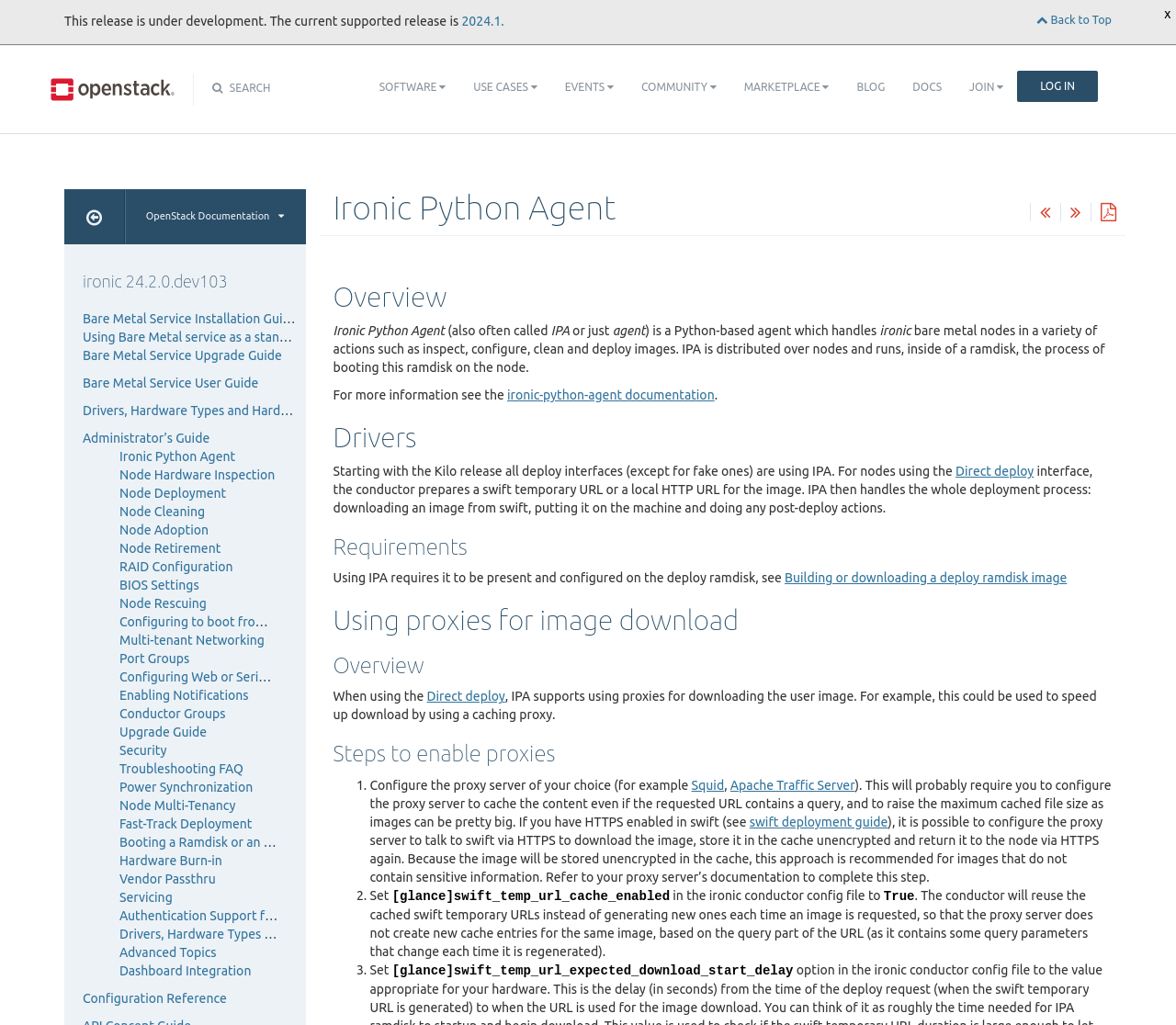Determine which piece of text is the heading of the webpage and provide it.

Ironic Python Agent